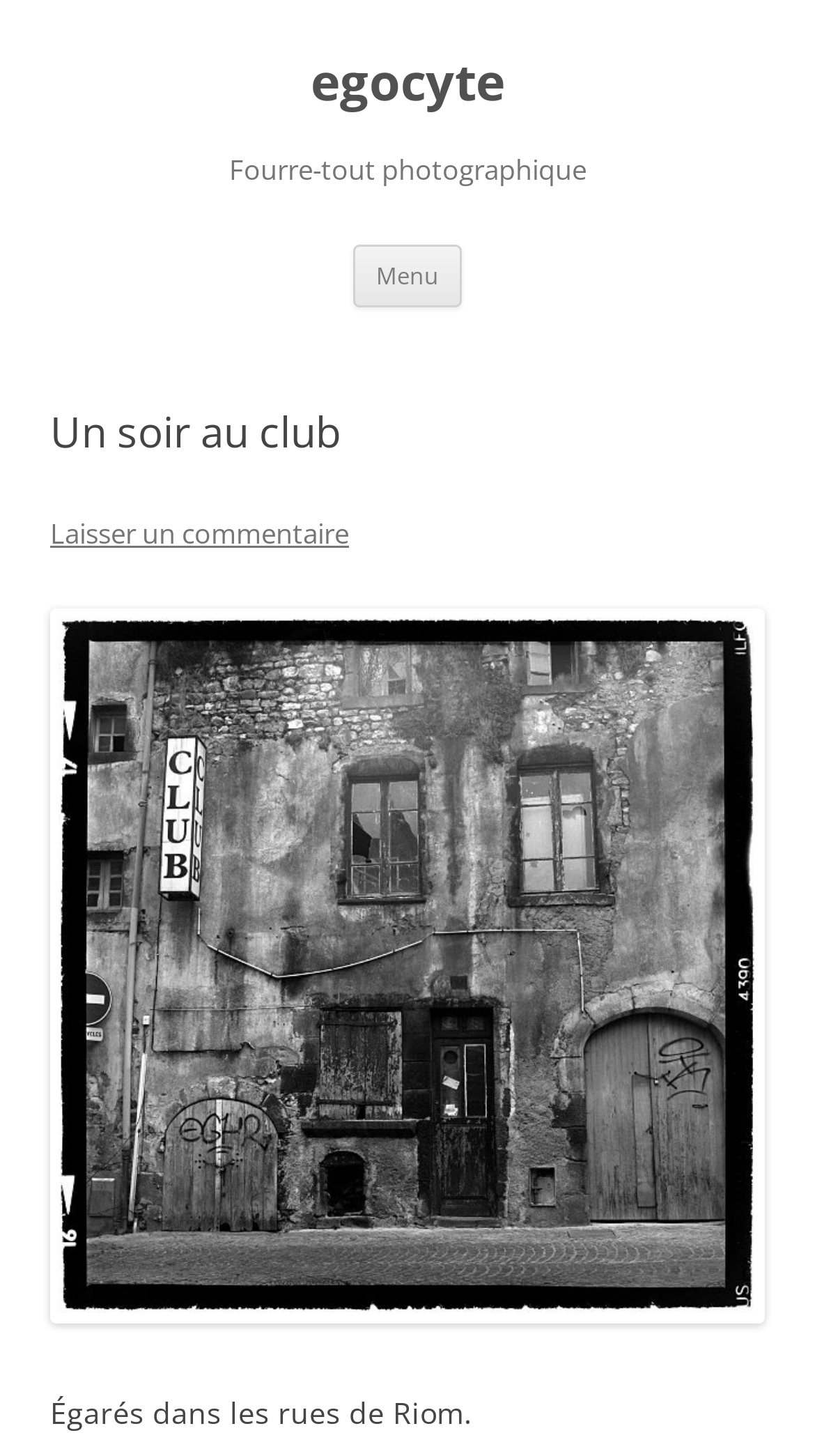Locate the bounding box coordinates for the element described below: "VanMeter Interactive". The coordinates must be four float values between 0 and 1, formatted as [left, top, right, bottom].

None